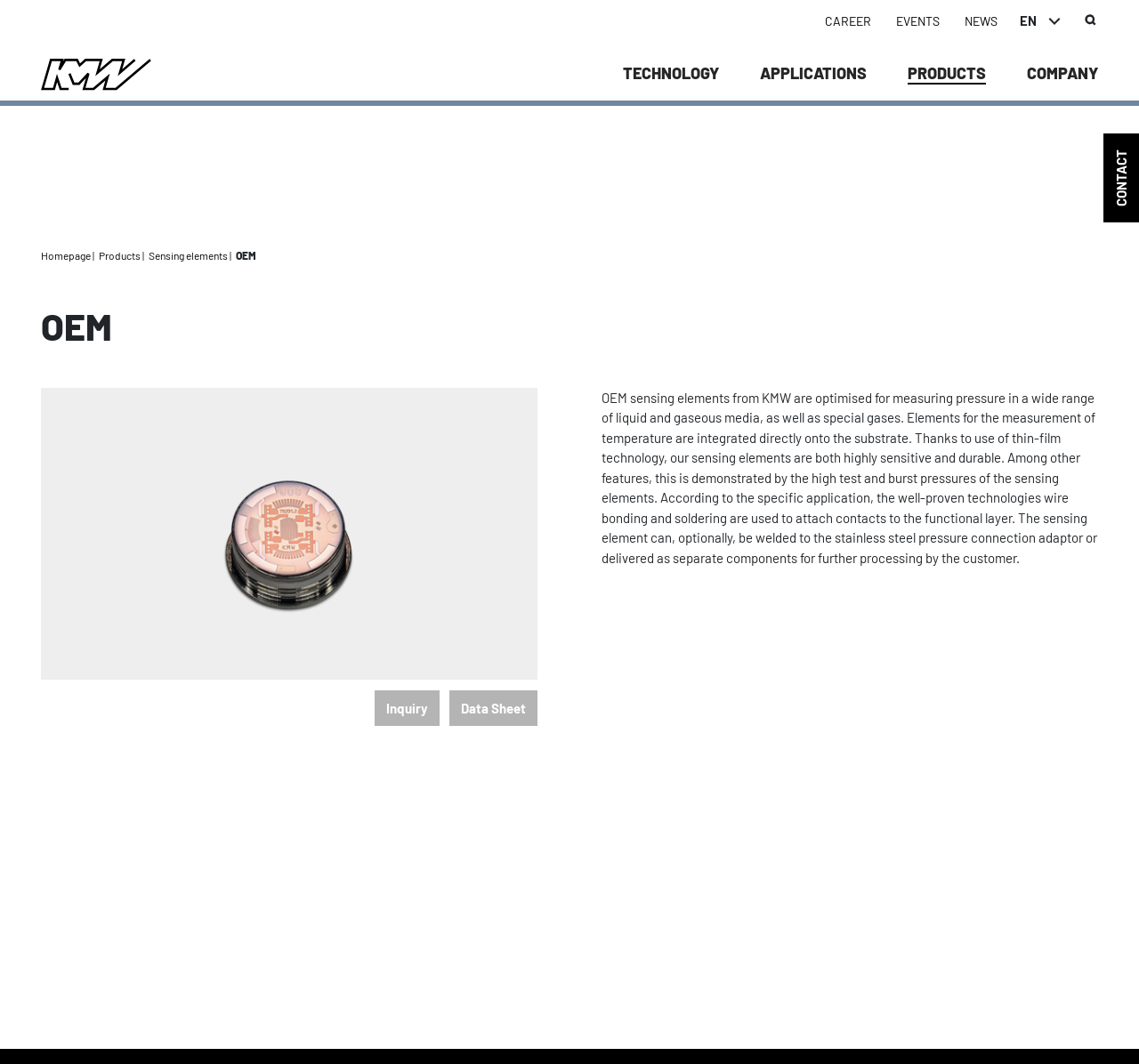Answer the question briefly using a single word or phrase: 
How can the sensing elements be attached?

Wire bonding or soldering